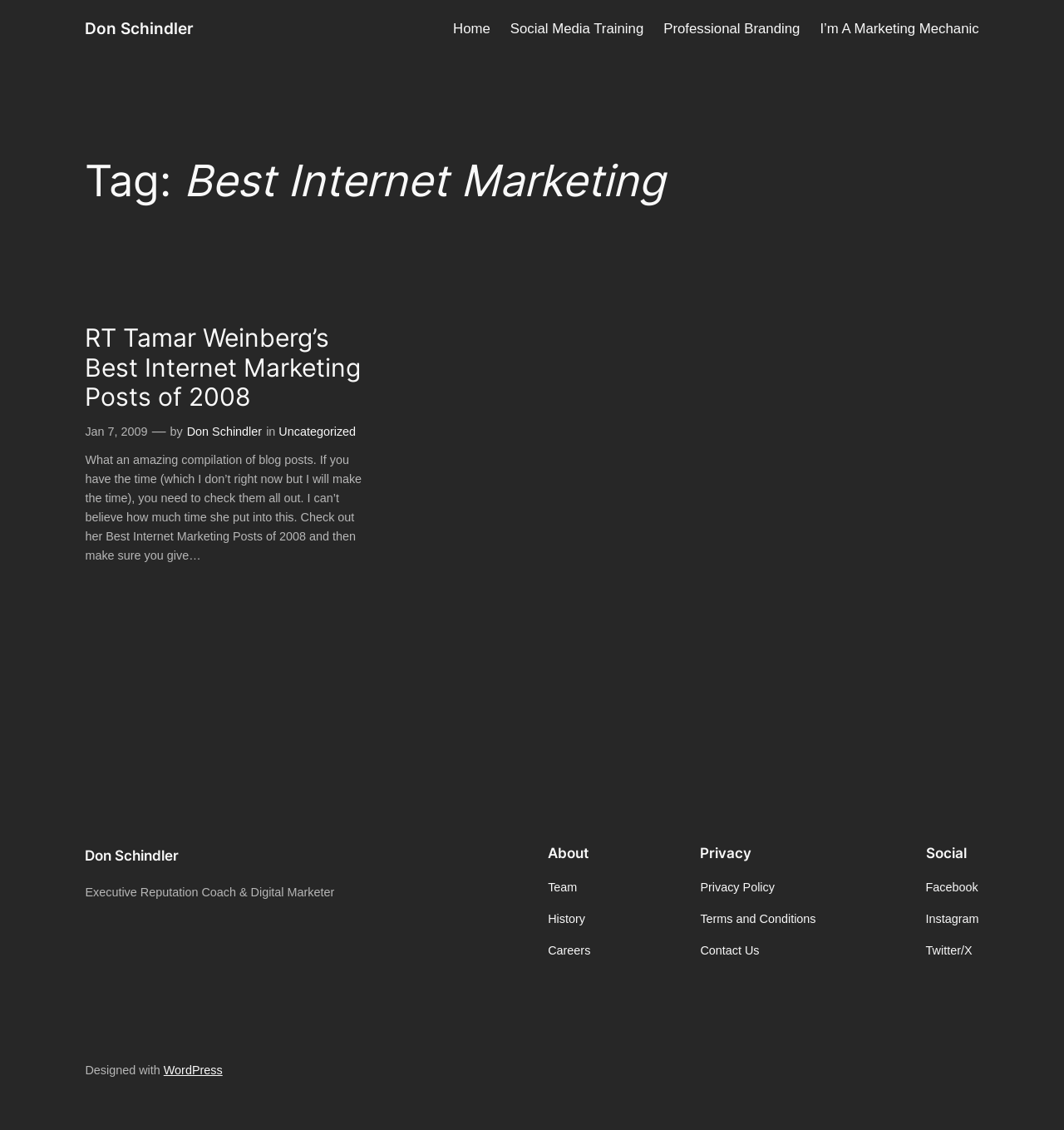What is the platform used to design the website?
Answer with a single word or phrase by referring to the visual content.

WordPress